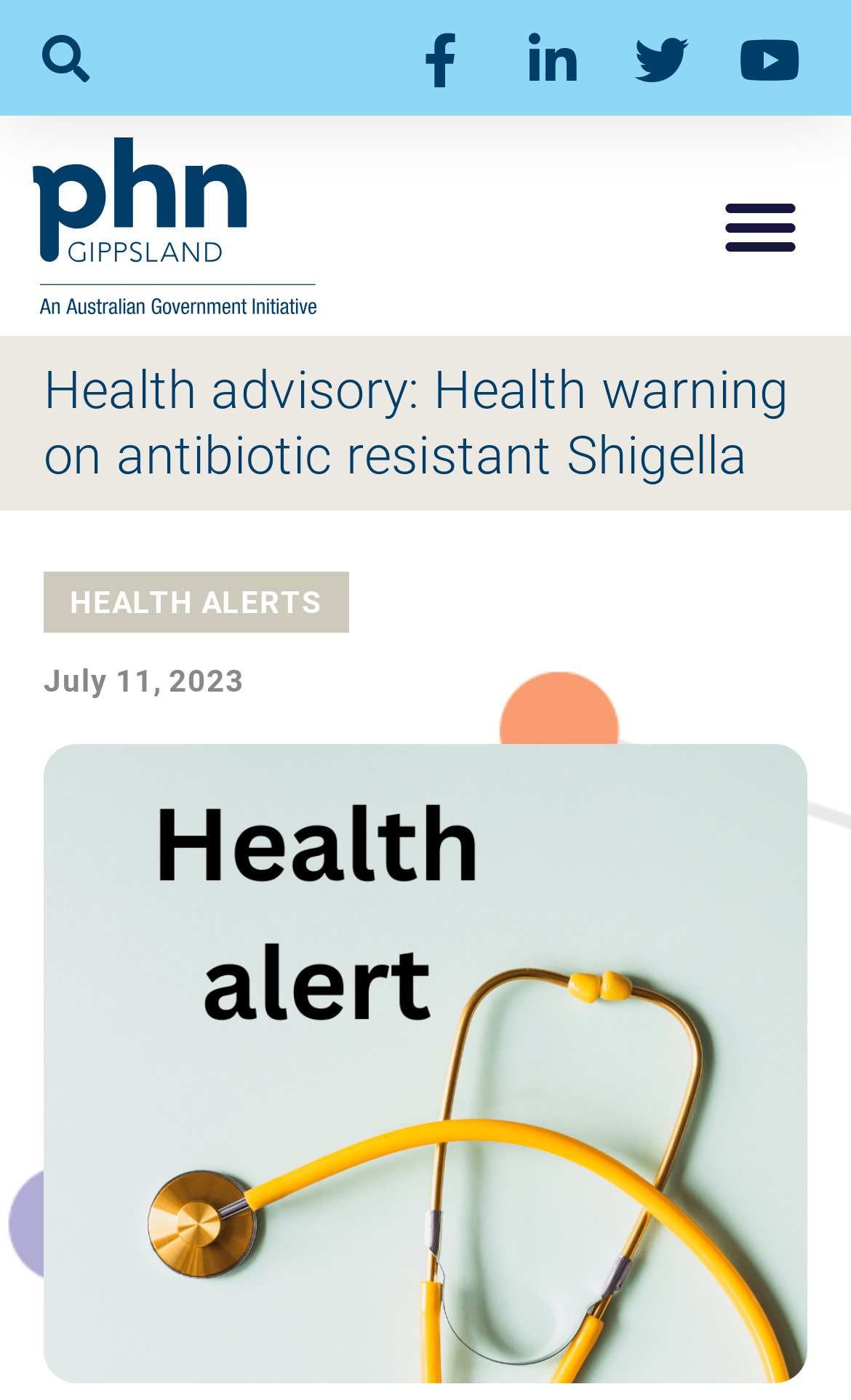Offer a detailed account of what is visible on the webpage.

The webpage is a health advisory page, specifically warning about antibiotic-resistant Shigella in the Gippsland region. At the top left of the page, there is a search bar. Below the search bar, there are five links aligned horizontally, likely representing different sections or categories of the webpage. 

To the right of the search bar, there is a button labeled "Menu Toggle" which is not expanded. When expanded, it reveals a heading that reads "Health advisory: Health warning on antibiotic resistant Shigella" and a link labeled "HEALTH ALERTS". Below the heading, there is a static text indicating the date "July 11, 2023". 

At the top center of the page, there is another link.